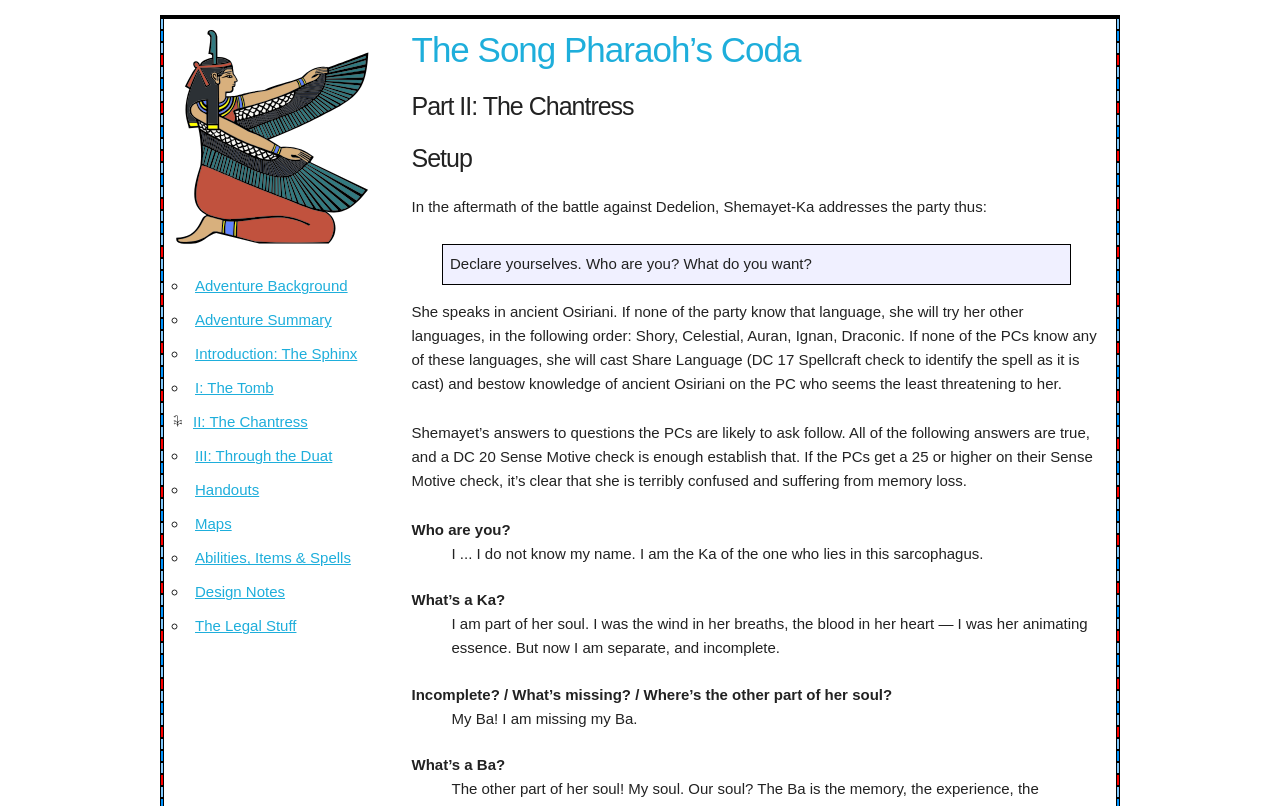Please answer the following question using a single word or phrase: 
What is Shemayet-Ka missing, according to her?

Her Ba